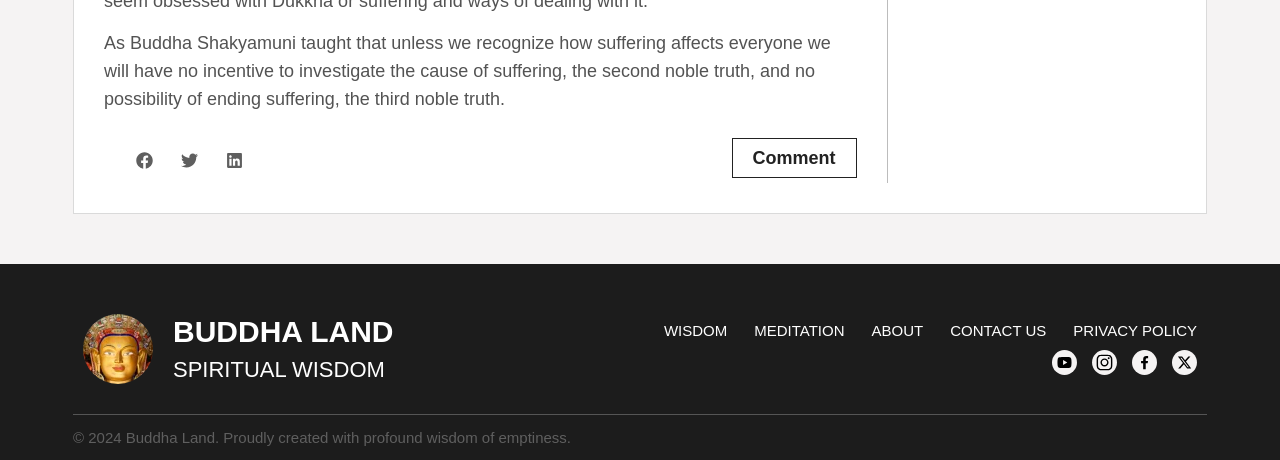Can you find the bounding box coordinates for the element that needs to be clicked to execute this instruction: "Explore Wisdom"? The coordinates should be given as four float numbers between 0 and 1, i.e., [left, top, right, bottom].

[0.519, 0.691, 0.568, 0.75]